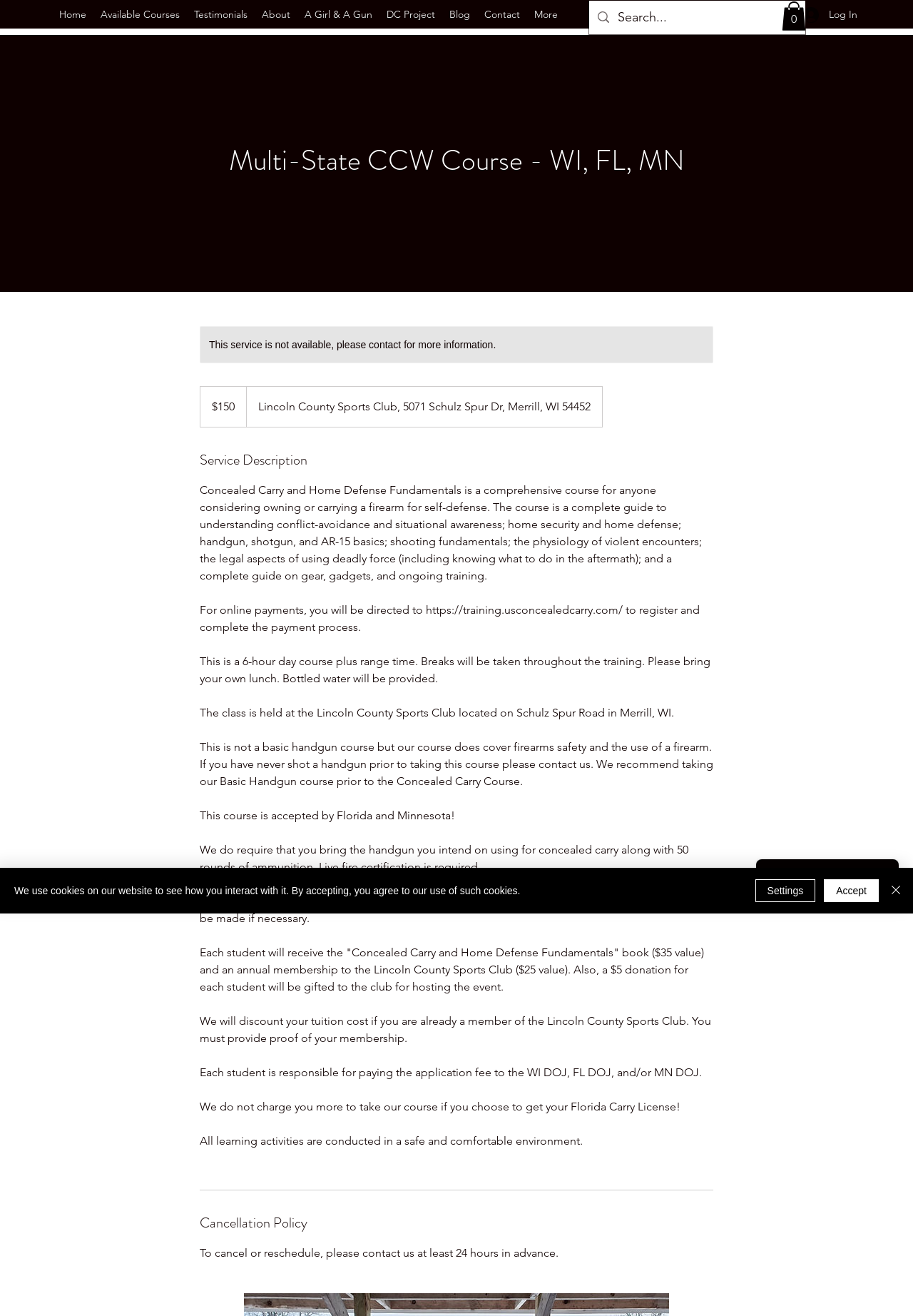What is the price of the Multi-State CCW Course?
Refer to the image and answer the question using a single word or phrase.

150 US dollars